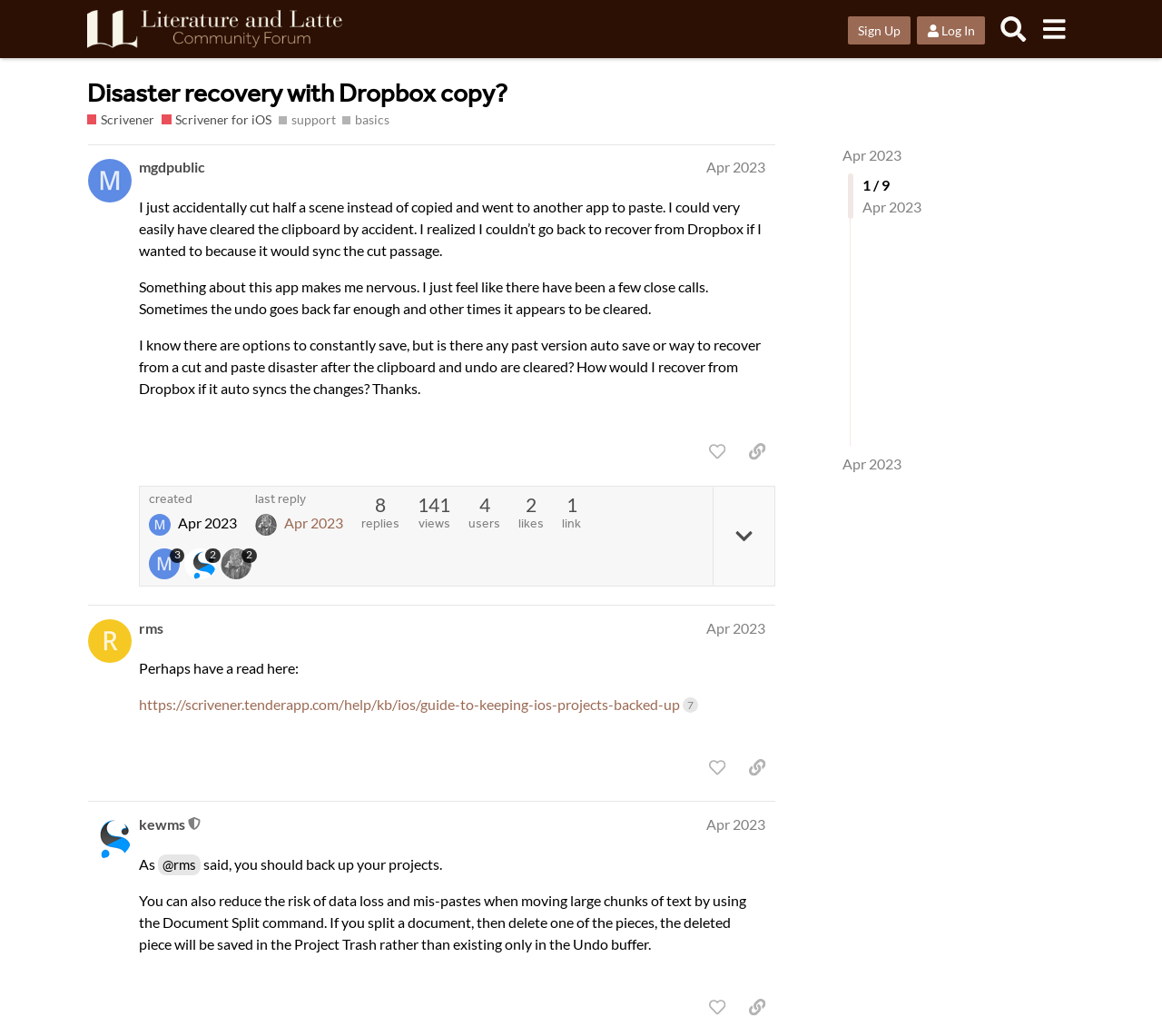Refer to the image and offer a detailed explanation in response to the question: What is the purpose of the 'Document Split' command?

The purpose of the 'Document Split' command can be found in the third post, where it says 'You can also reduce the risk of data loss and mis-pastes when moving large chunks of text by using the Document Split command'.